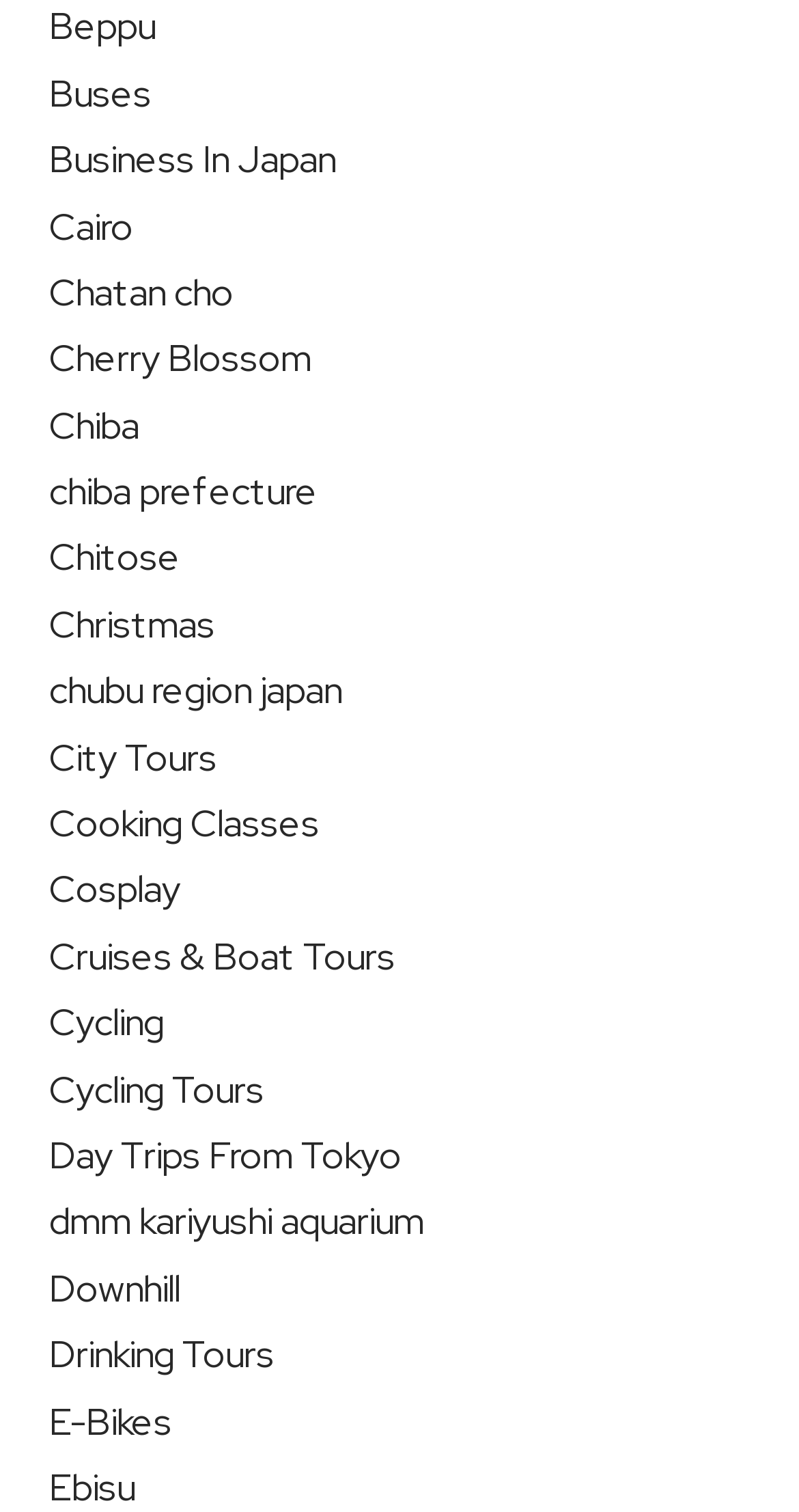Locate the bounding box coordinates of the element I should click to achieve the following instruction: "Click on Beppu".

[0.062, 0.002, 0.195, 0.033]